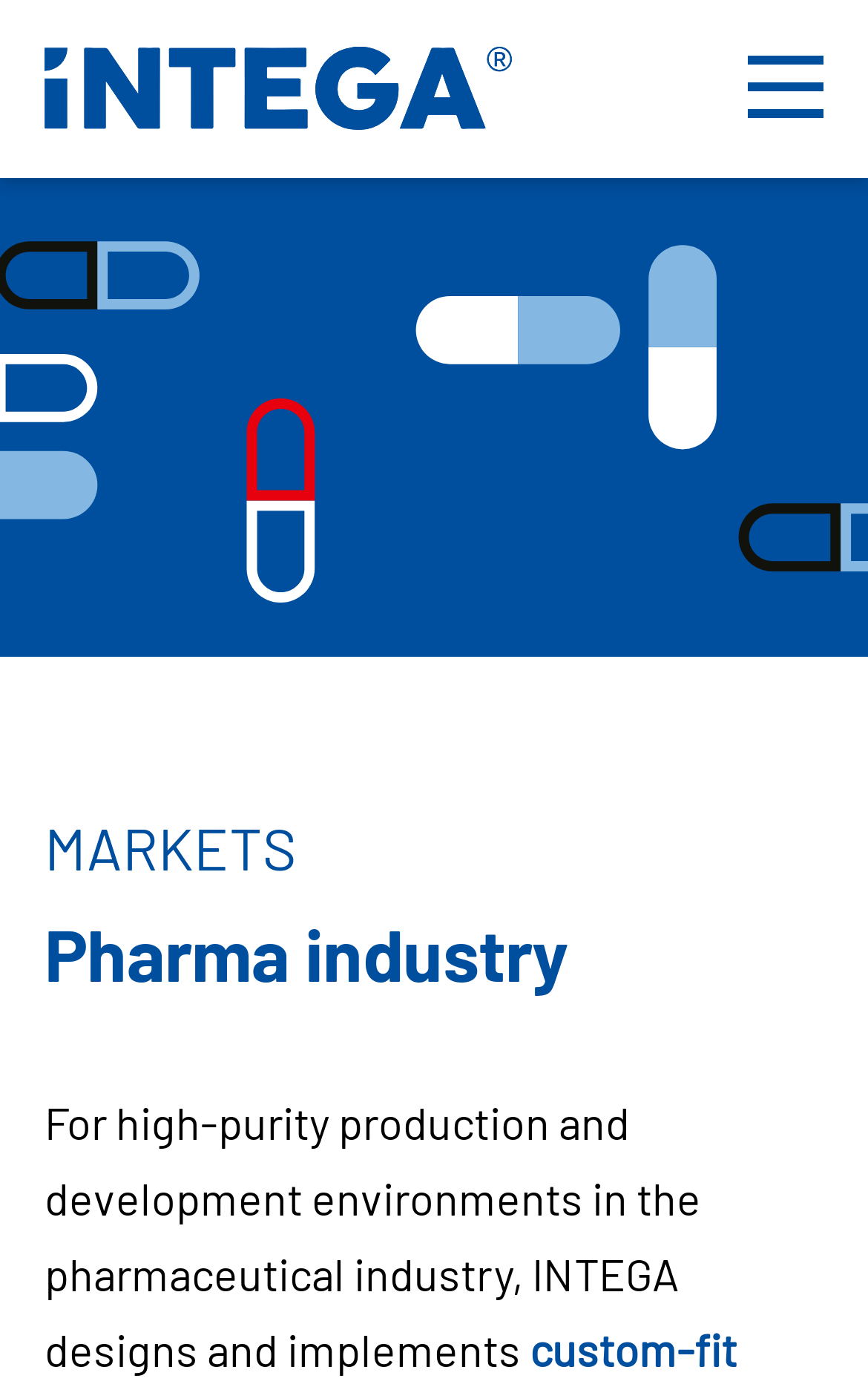Can you give a detailed response to the following question using the information from the image? What is the purpose of Intega's solutions?

According to the StaticText element, Intega designs and implements solutions for high-purity production and development environments in the pharmaceutical industry.